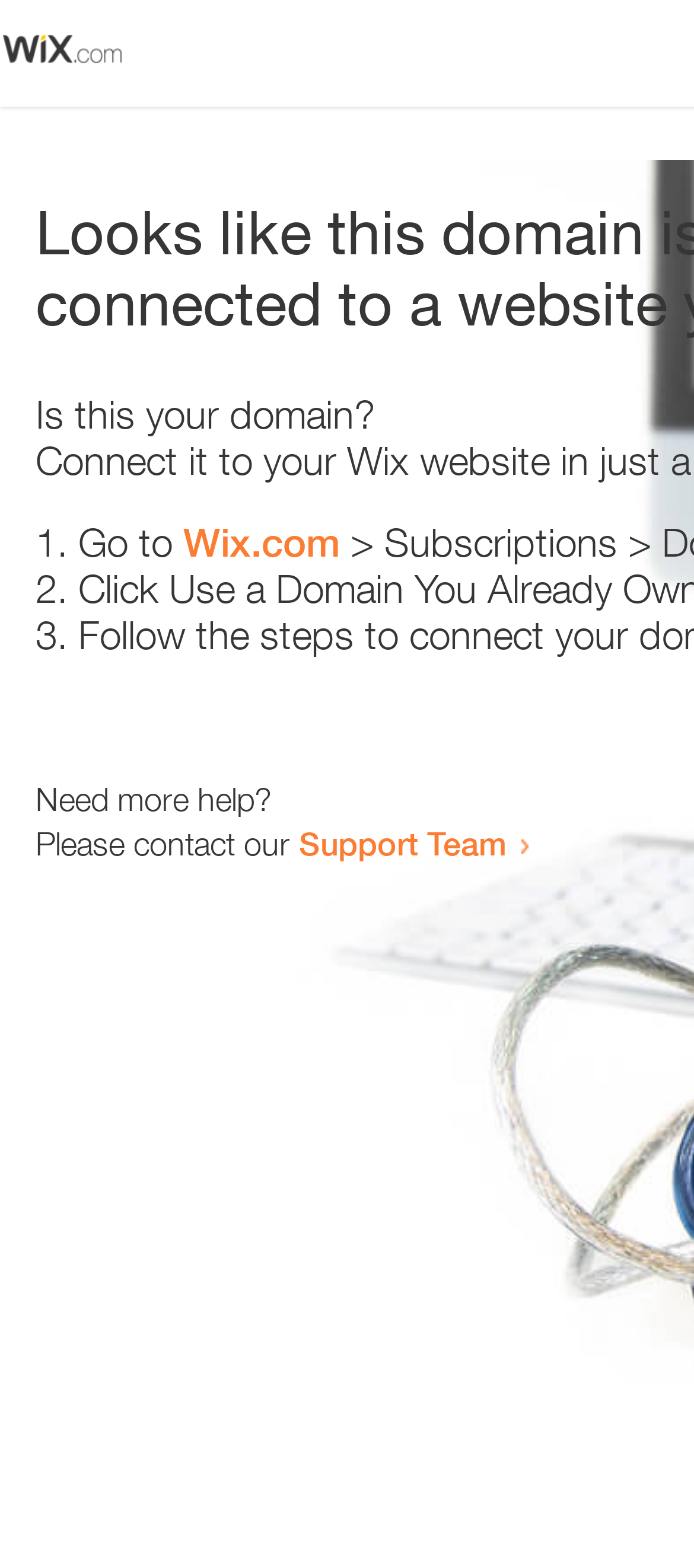Locate the UI element described by Wix.com in the provided webpage screenshot. Return the bounding box coordinates in the format (top-left x, top-left y, bottom-right x, bottom-right y), ensuring all values are between 0 and 1.

[0.264, 0.331, 0.49, 0.361]